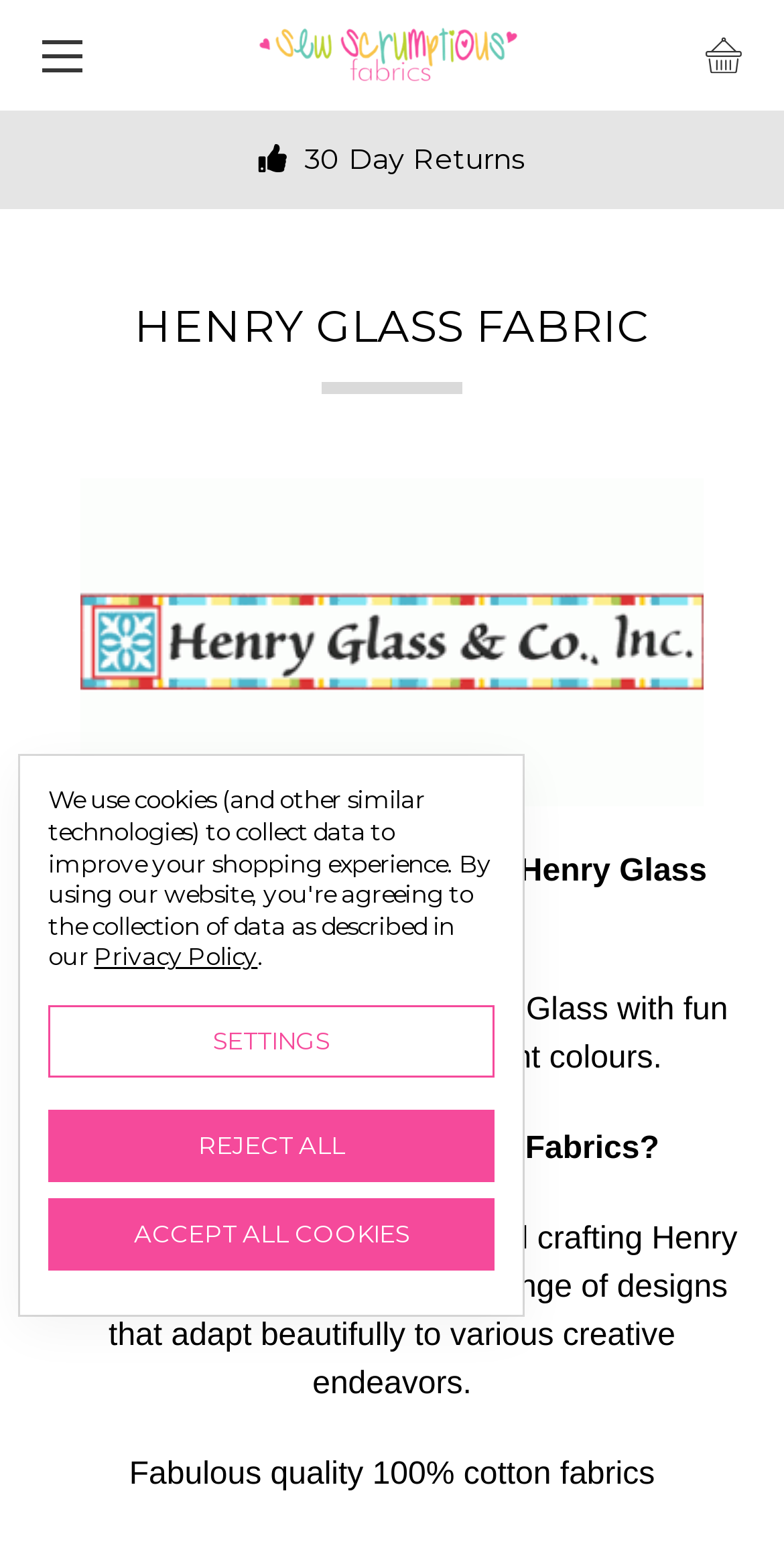Identify the bounding box coordinates for the element you need to click to achieve the following task: "View Henry Glass Fabric details". Provide the bounding box coordinates as four float numbers between 0 and 1, in the form [left, top, right, bottom].

[0.054, 0.19, 0.946, 0.255]